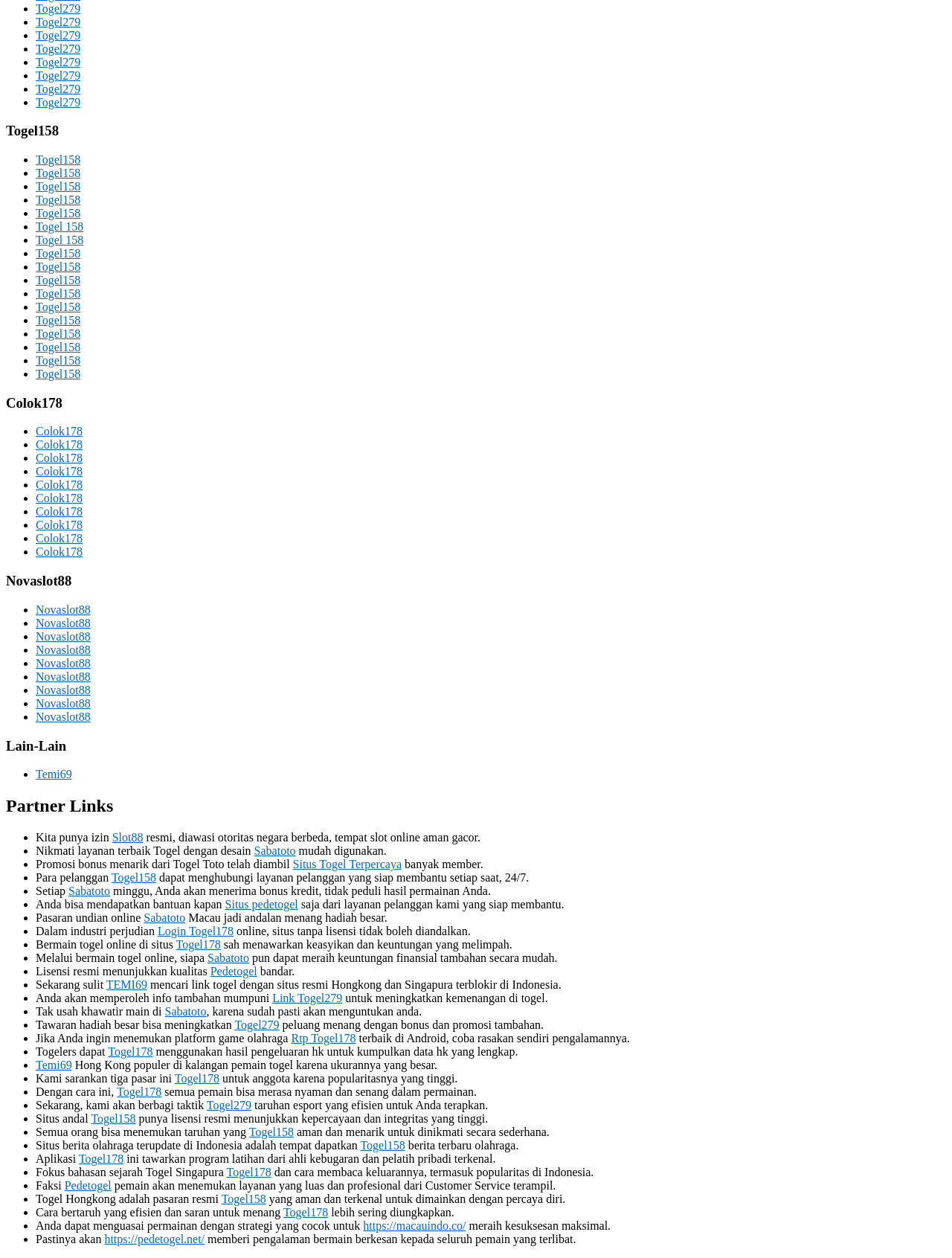Answer succinctly with a single word or phrase:
What is the vertical position of the third link relative to the second link?

Below